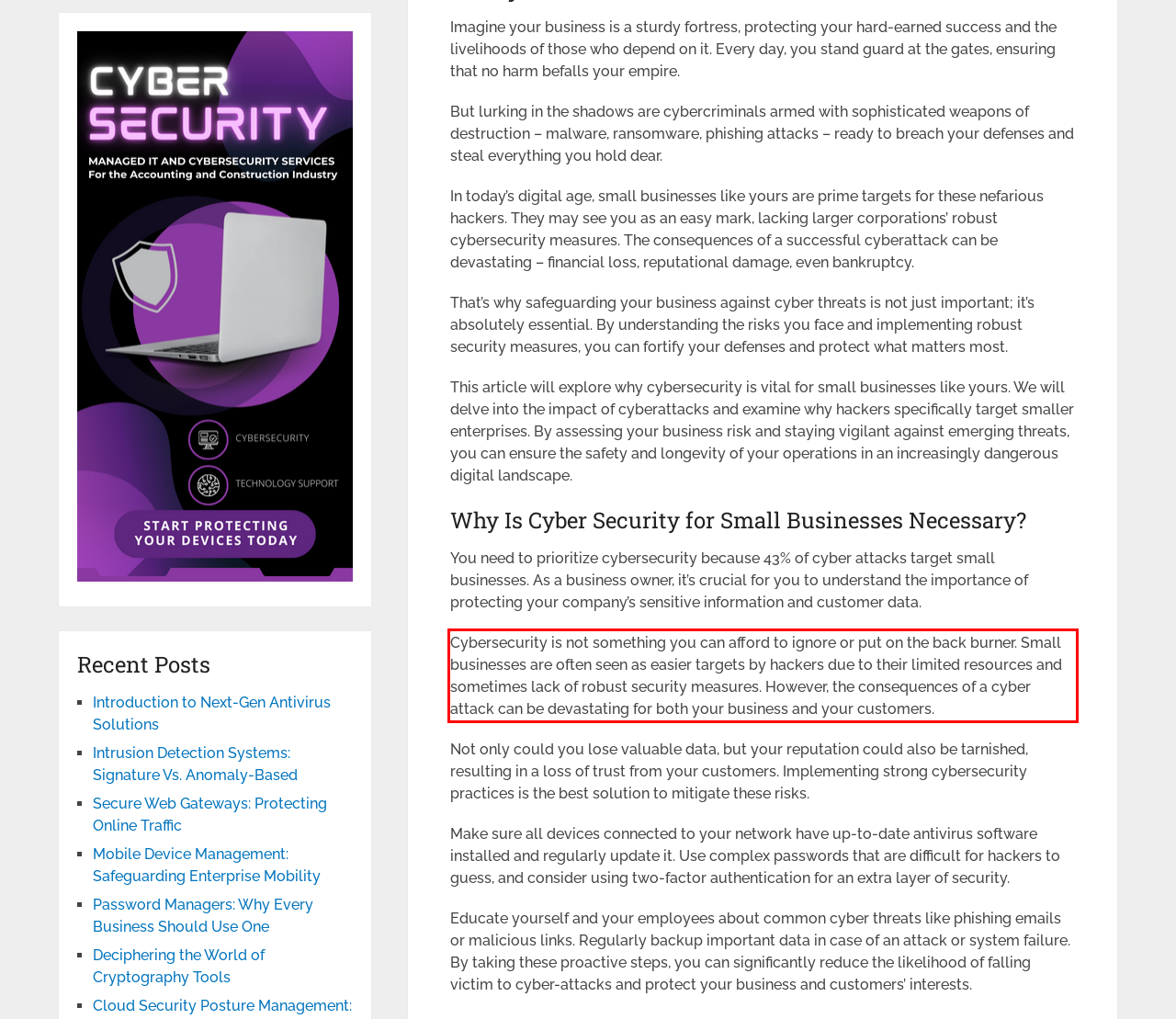From the provided screenshot, extract the text content that is enclosed within the red bounding box.

Cybersecurity is not something you can afford to ignore or put on the back burner. Small businesses are often seen as easier targets by hackers due to their limited resources and sometimes lack of robust security measures. However, the consequences of a cyber attack can be devastating for both your business and your customers.